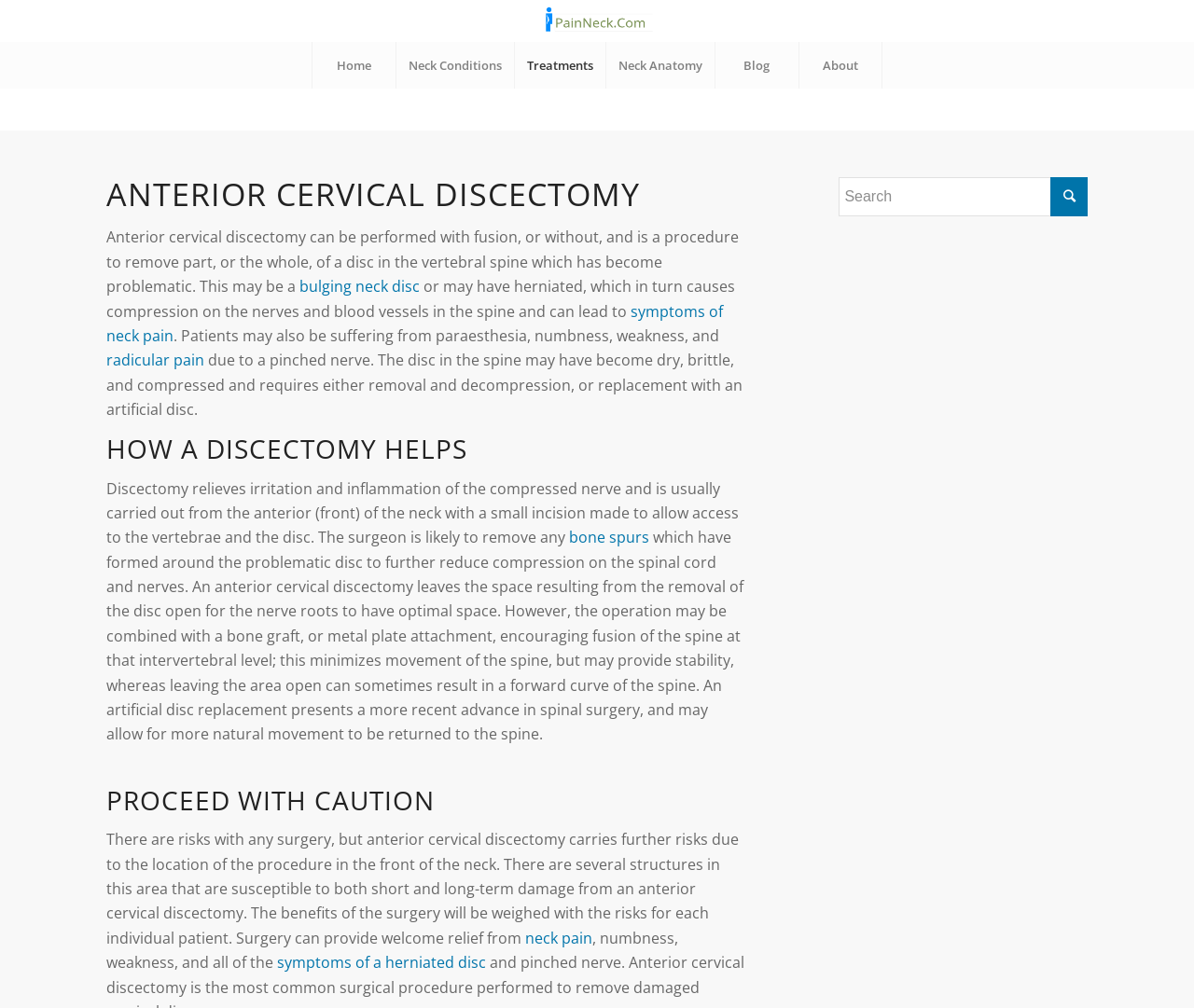Explain in detail what is displayed on the webpage.

The webpage is about Anterior Cervical Discectomy, a surgical procedure to remove a problematic disc in the vertebral spine. At the top of the page, there is a logo with the text "Pain Neck" and an image with the same description. Below the logo, there is a navigation menu with six links: "Home", "Neck Conditions", "Treatments", "Neck Anatomy", "Blog", and "About".

The main content of the page is divided into four sections. The first section has a heading "ANTERIOR CERVICAL DISCECTOMY" and provides a brief overview of the procedure. The text explains that the procedure can be performed with or without fusion and is used to remove a problematic disc in the spine.

The second section describes the symptoms that may lead to the need for an anterior cervical discectomy, including bulging or herniated discs, compression on nerves and blood vessels, and symptoms such as neck pain, paraesthesia, numbness, weakness, and radicular pain.

The third section has a heading "HOW A DISCECTOMY HELPS" and explains how the procedure relieves irritation and inflammation of the compressed nerve. The text describes the surgical process, including the removal of bone spurs and the option to combine the procedure with a bone graft or metal plate attachment to encourage fusion of the spine.

The fourth section has a heading "PROCEED WITH CAUTION" and discusses the risks associated with anterior cervical discectomy, including damage to structures in the front of the neck. The text emphasizes the importance of weighing the benefits of the surgery against the risks for each individual patient.

On the right side of the page, there is a complementary section with a search button and a textbox labeled "Search".